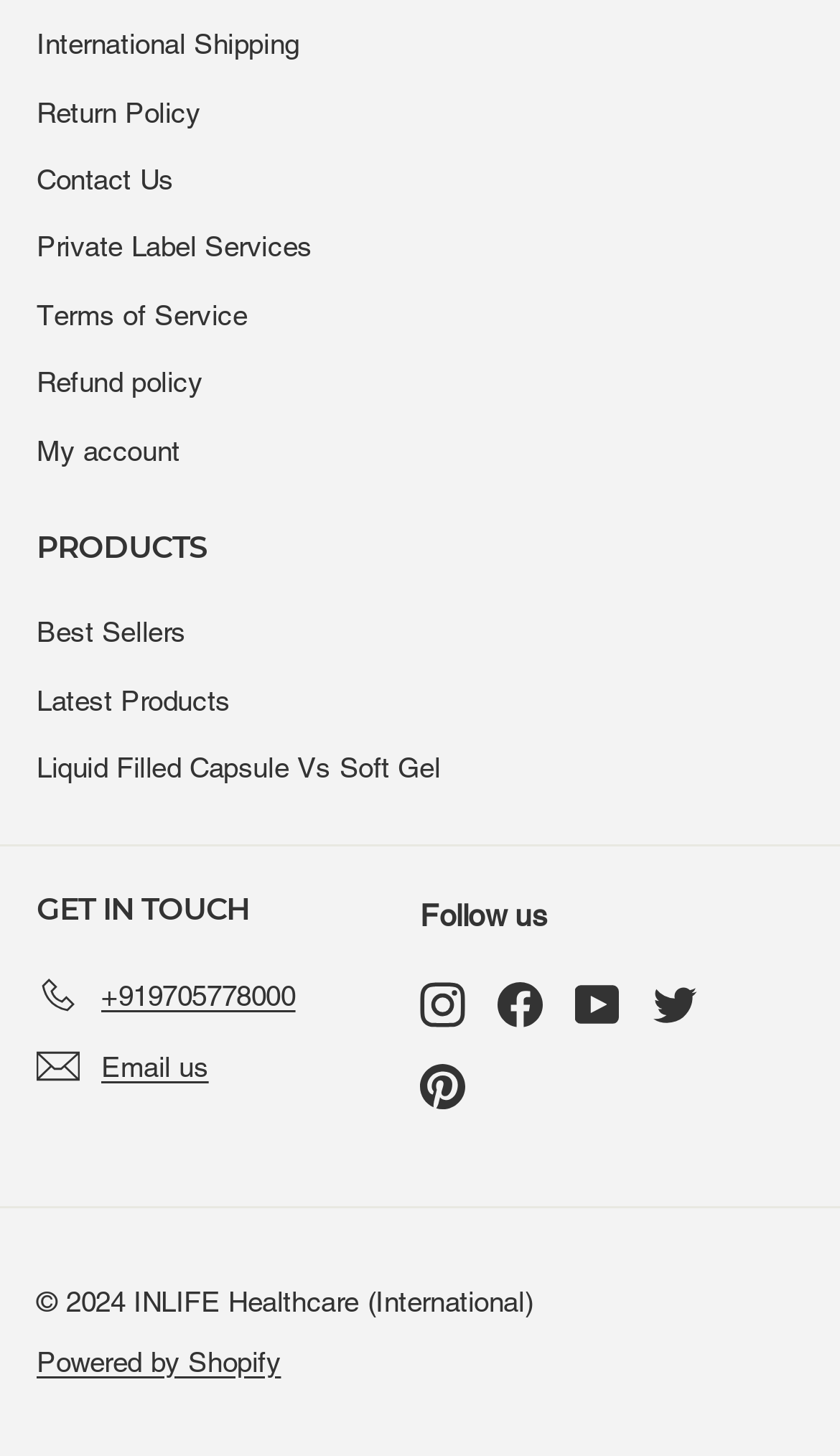Answer the following query concisely with a single word or phrase:
What is the company's contact information?

+919705778000, Email us